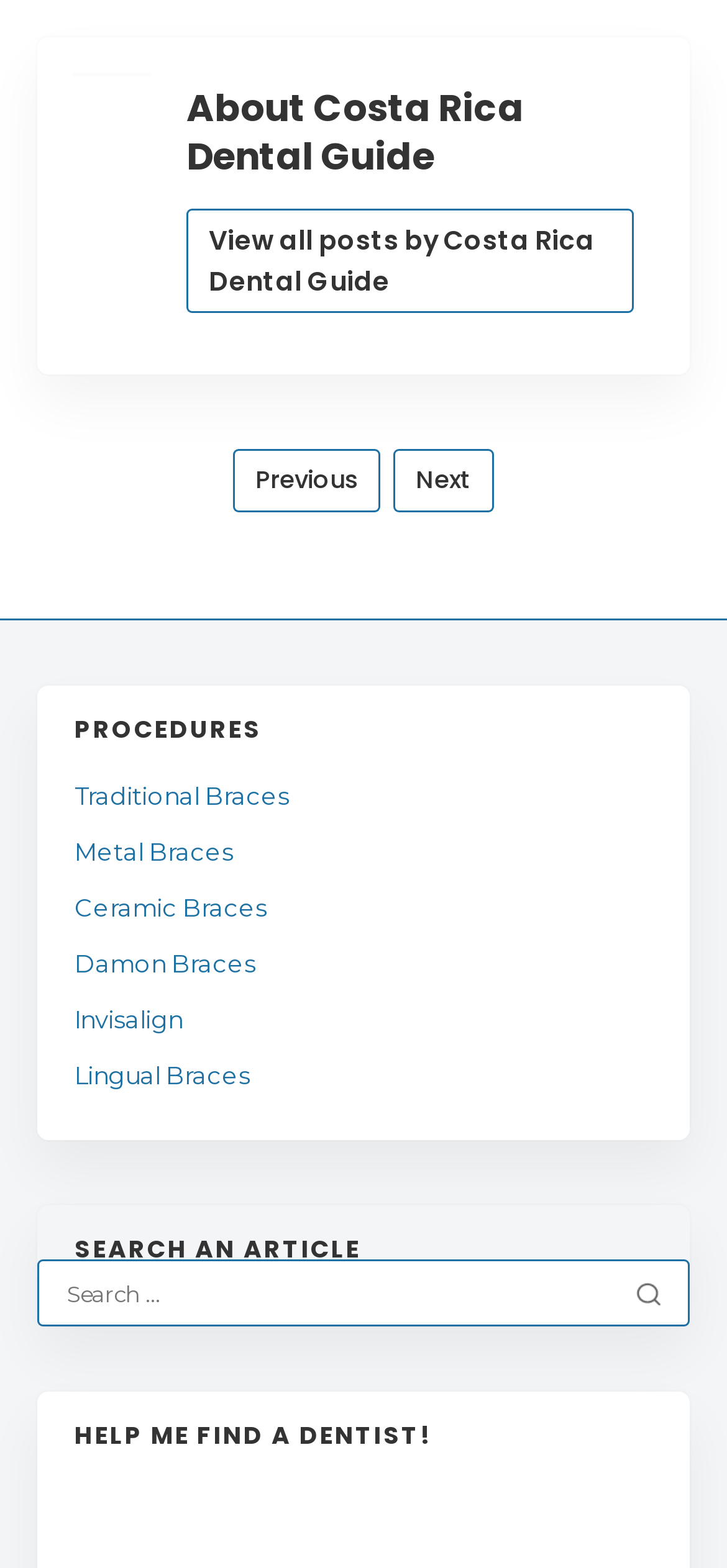Determine the bounding box coordinates of the section I need to click to execute the following instruction: "Learn about traditional braces". Provide the coordinates as four float numbers between 0 and 1, i.e., [left, top, right, bottom].

[0.103, 0.495, 0.397, 0.519]